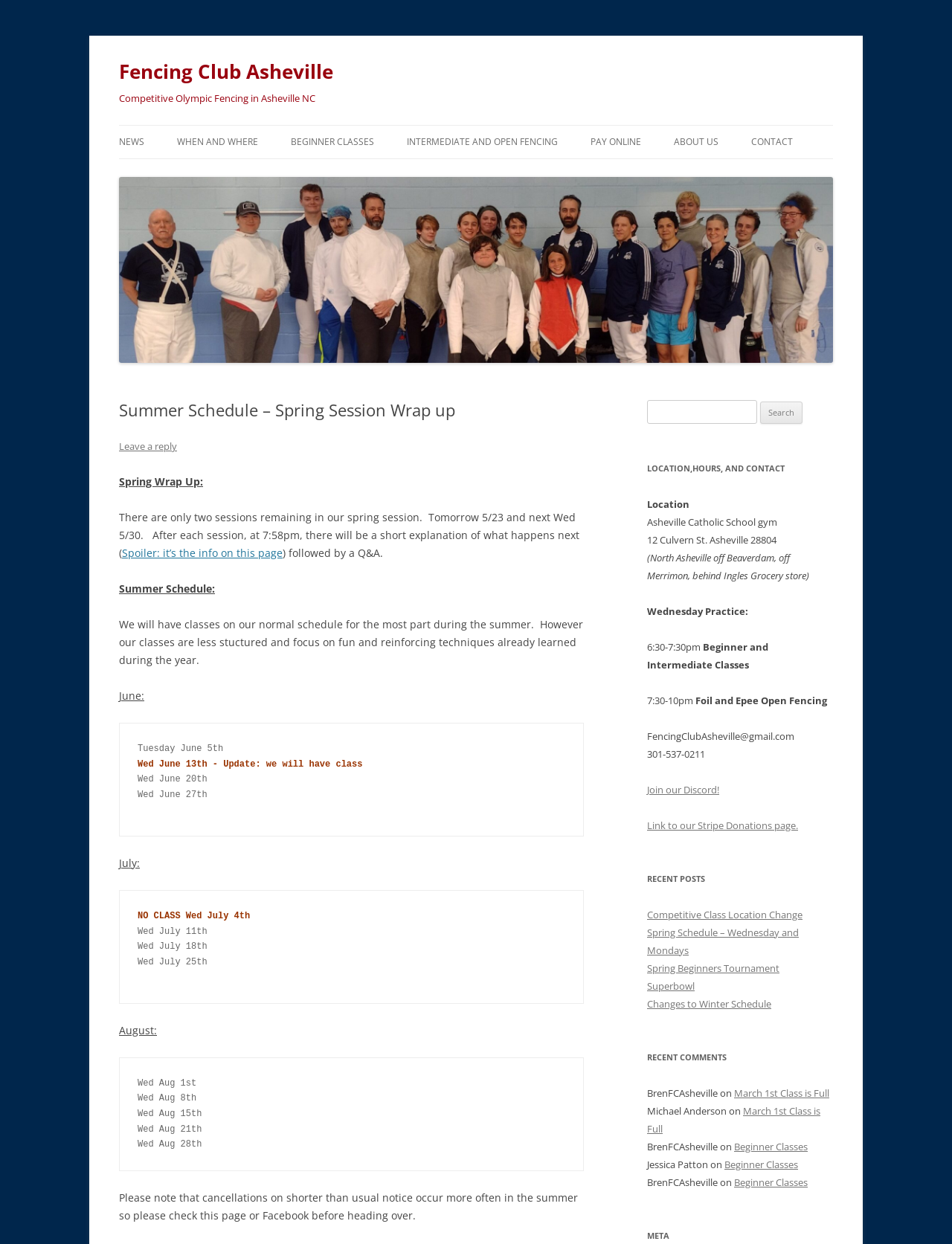Pinpoint the bounding box coordinates of the clickable element needed to complete the instruction: "Click on the ABOUT US link". The coordinates should be provided as four float numbers between 0 and 1: [left, top, right, bottom].

[0.708, 0.101, 0.755, 0.127]